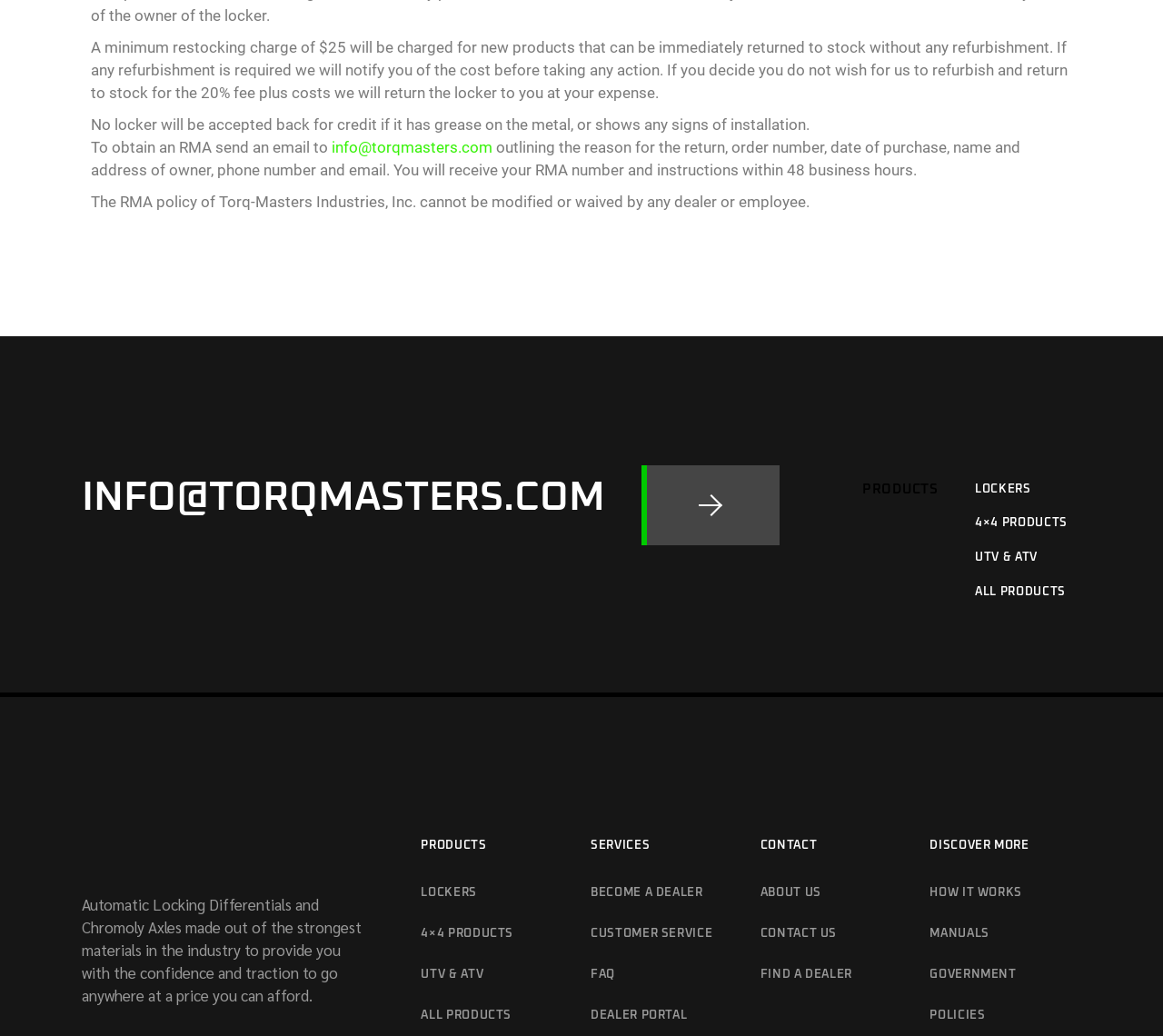From the screenshot, find the bounding box of the UI element matching this description: "info@torqmasters.com". Supply the bounding box coordinates in the form [left, top, right, bottom], each a float between 0 and 1.

[0.07, 0.46, 0.52, 0.5]